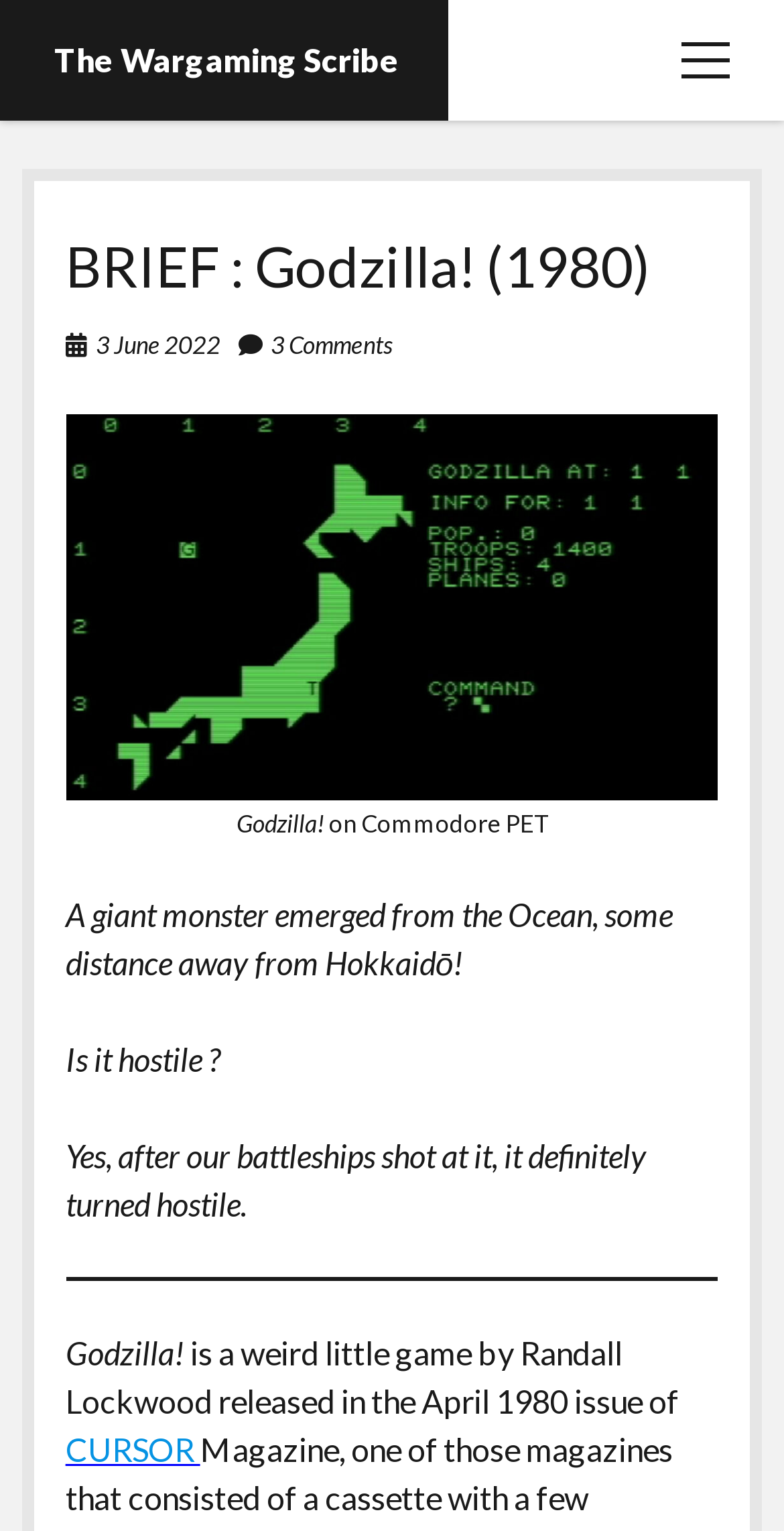Provide a one-word or brief phrase answer to the question:
What is the name of the magazine in which the game Godzilla! was released?

CURSOR